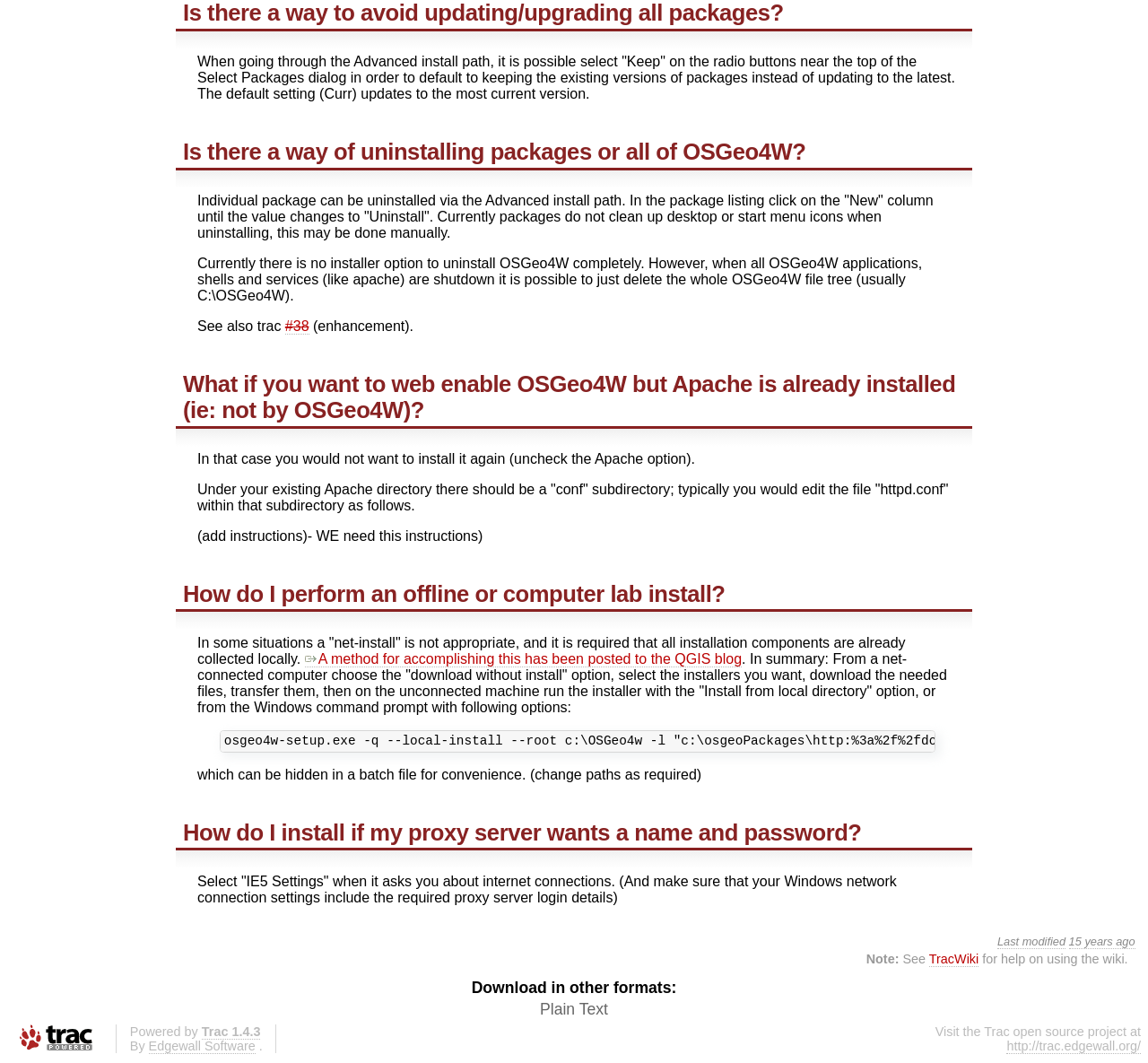Could you specify the bounding box coordinates for the clickable section to complete the following instruction: "Click the link to Plain Text"?

[0.47, 0.941, 0.53, 0.96]